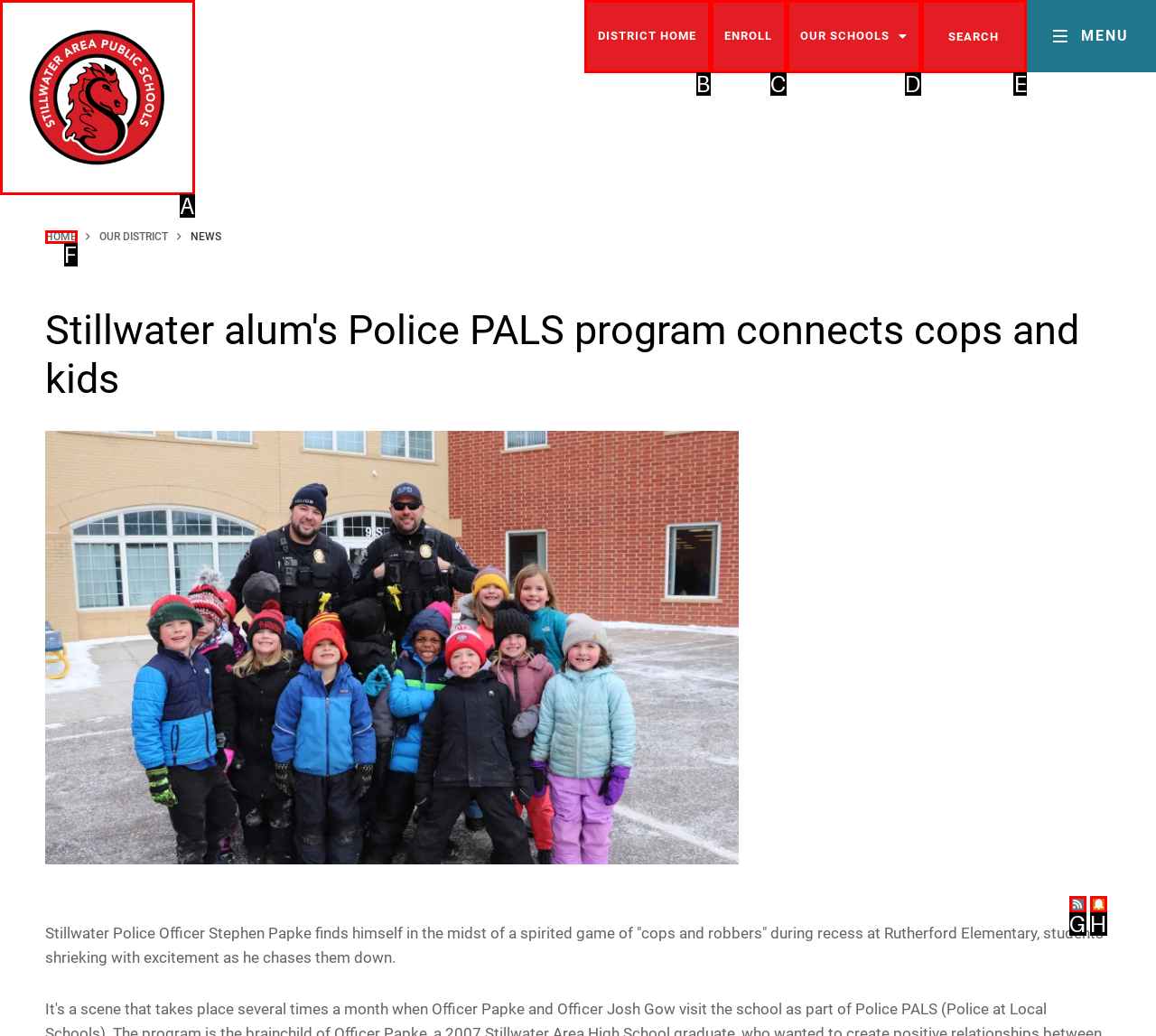Determine which HTML element to click to execute the following task: Search using the 'SEARCH' button Answer with the letter of the selected option.

E